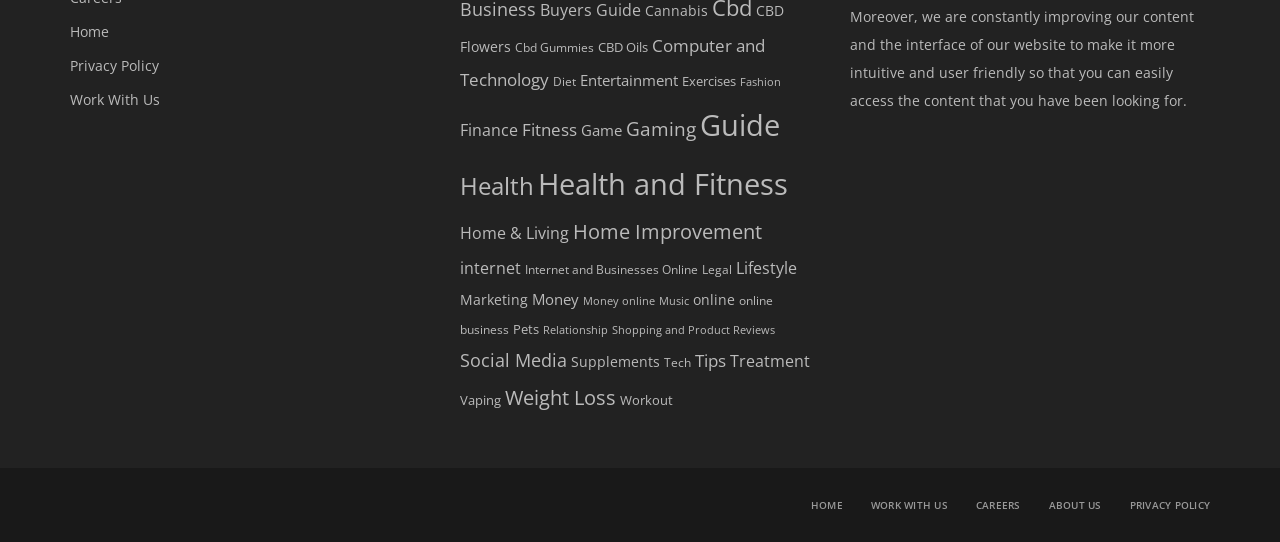Using the provided element description: "Work With Us", identify the bounding box coordinates. The coordinates should be four floats between 0 and 1 in the order [left, top, right, bottom].

[0.055, 0.165, 0.125, 0.2]